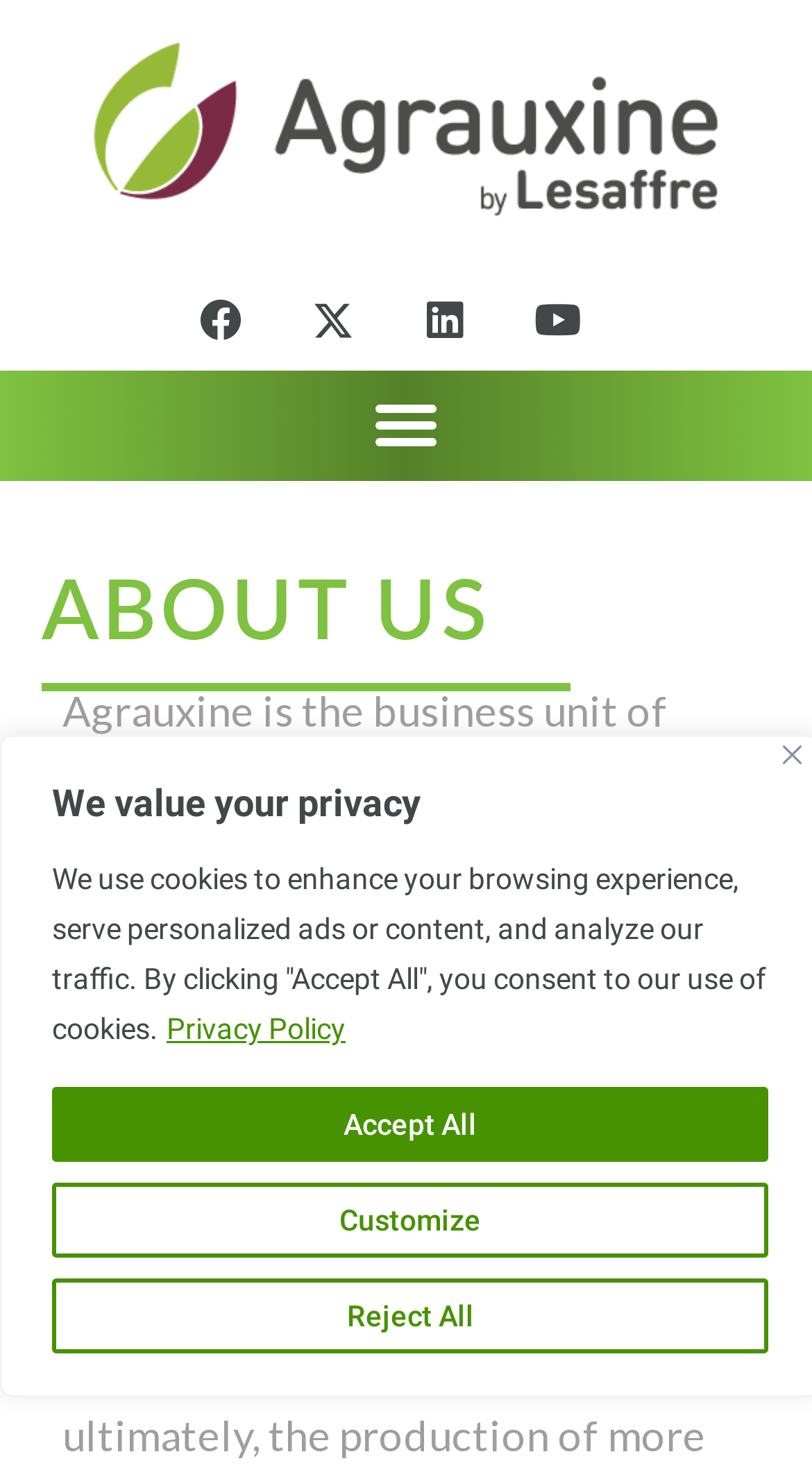Can you find the bounding box coordinates of the area I should click to execute the following instruction: "Go to Linkedin page"?

[0.497, 0.19, 0.6, 0.247]